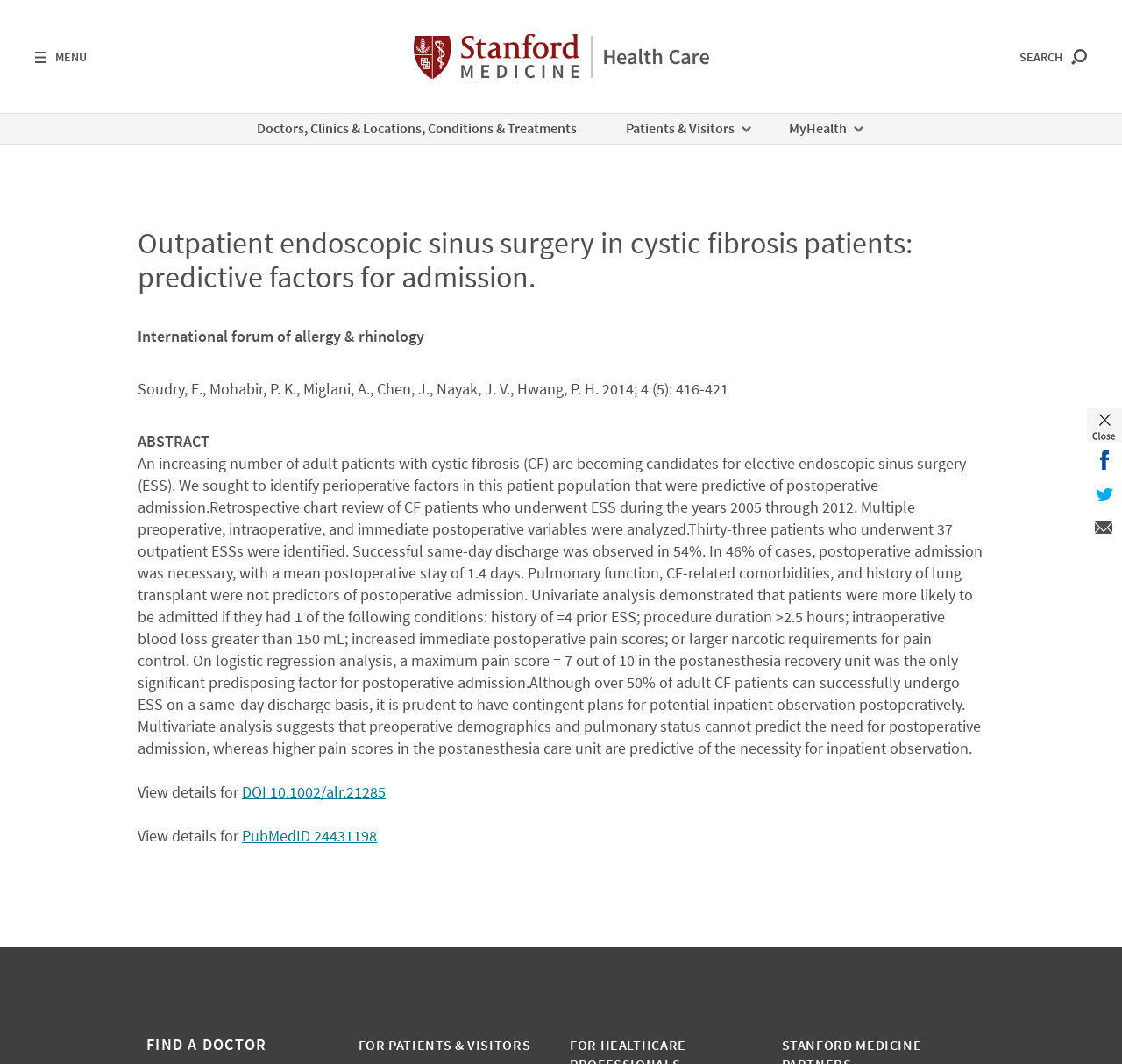What is the purpose of the study mentioned in the article?
From the image, respond using a single word or phrase.

To identify predictive factors for postoperative admission